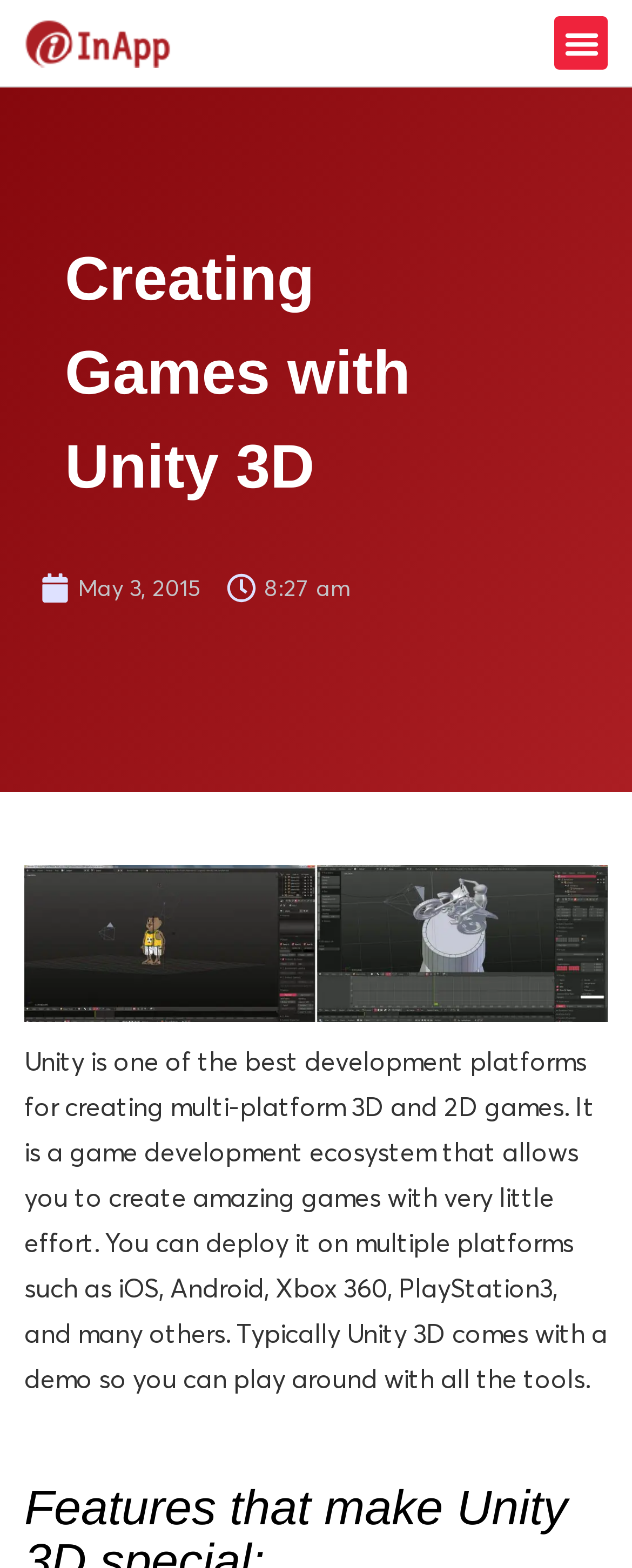Bounding box coordinates should be provided in the format (top-left x, top-left y, bottom-right x, bottom-right y) with all values between 0 and 1. Identify the bounding box for this UI element: Jobs at Sogeti

None